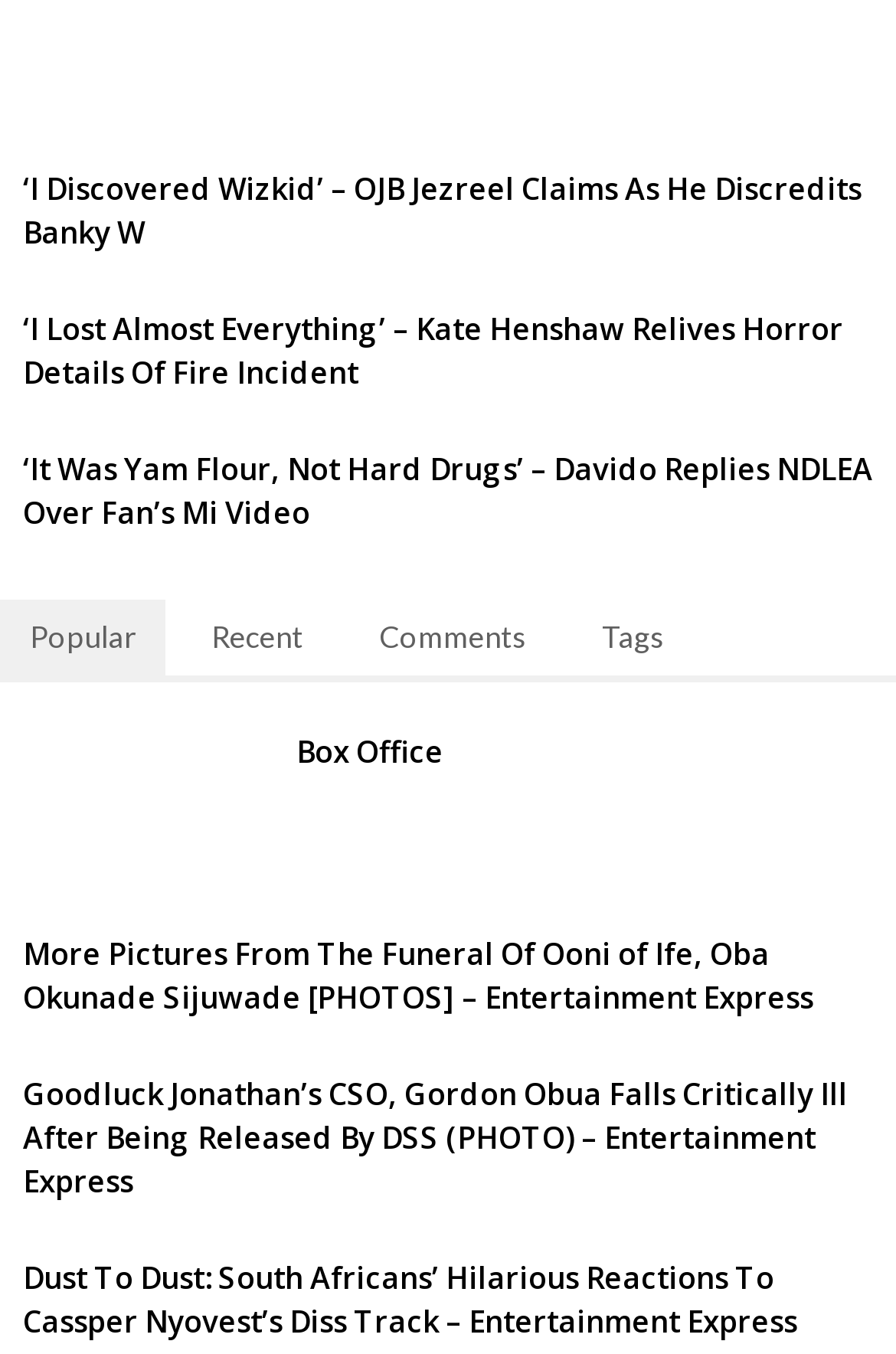What type of content is on this webpage? Refer to the image and provide a one-word or short phrase answer.

Entertainment news